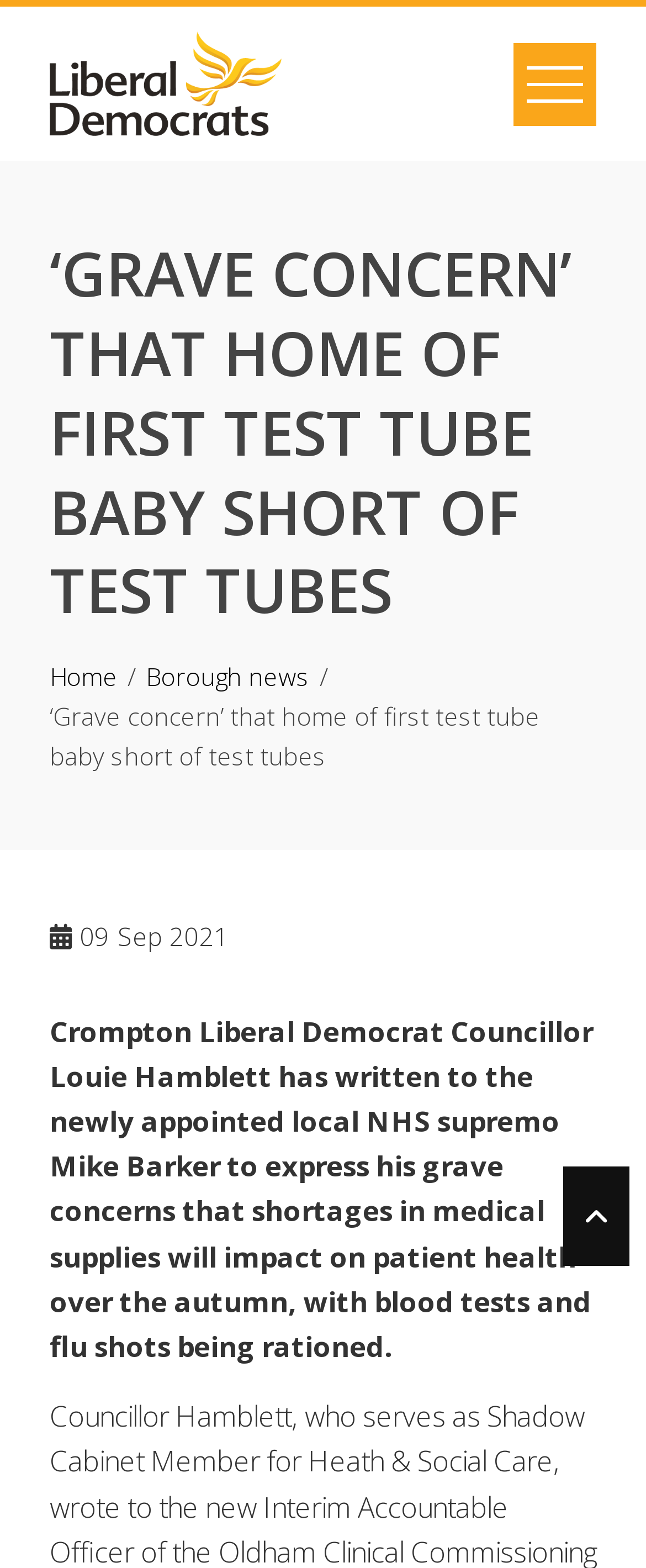When was the article published?
Please respond to the question thoroughly and include all relevant details.

By looking at the date information provided in the article, we can find that the article was published on 09 Sep 2021.